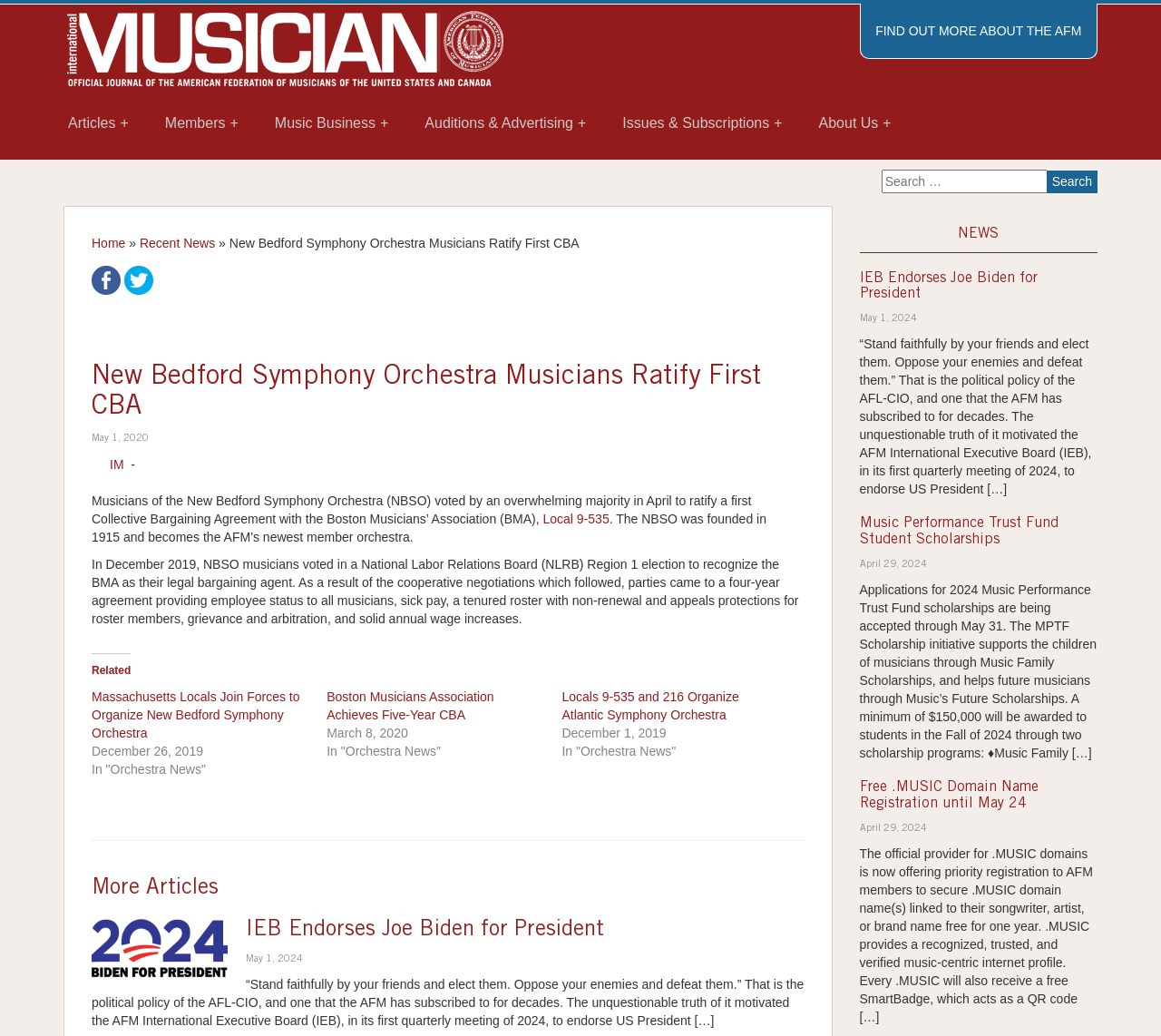Extract the bounding box coordinates for the UI element described as: "Music Business".

[0.221, 0.102, 0.35, 0.136]